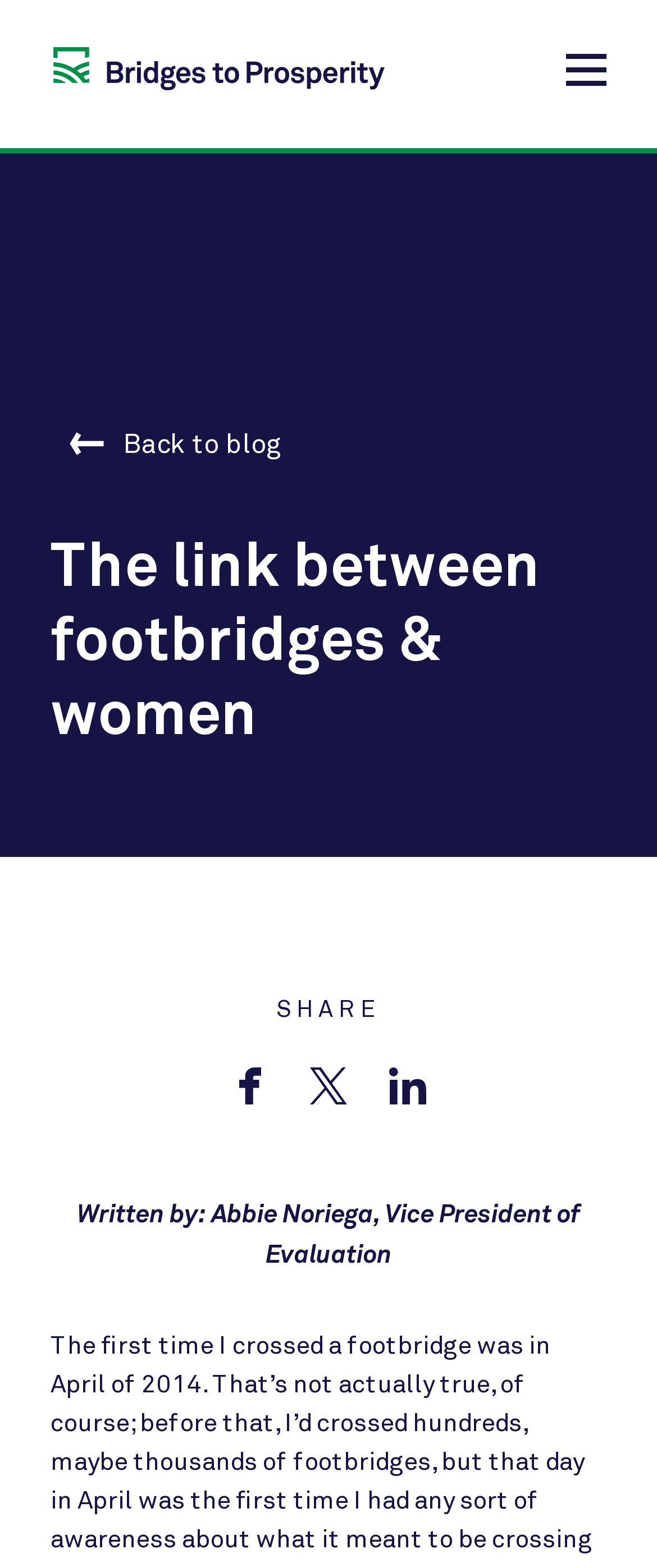Extract the bounding box coordinates for the HTML element that matches this description: "Twitter". The coordinates should be four float numbers between 0 and 1, i.e., [left, top, right, bottom].

[0.472, 0.681, 0.528, 0.704]